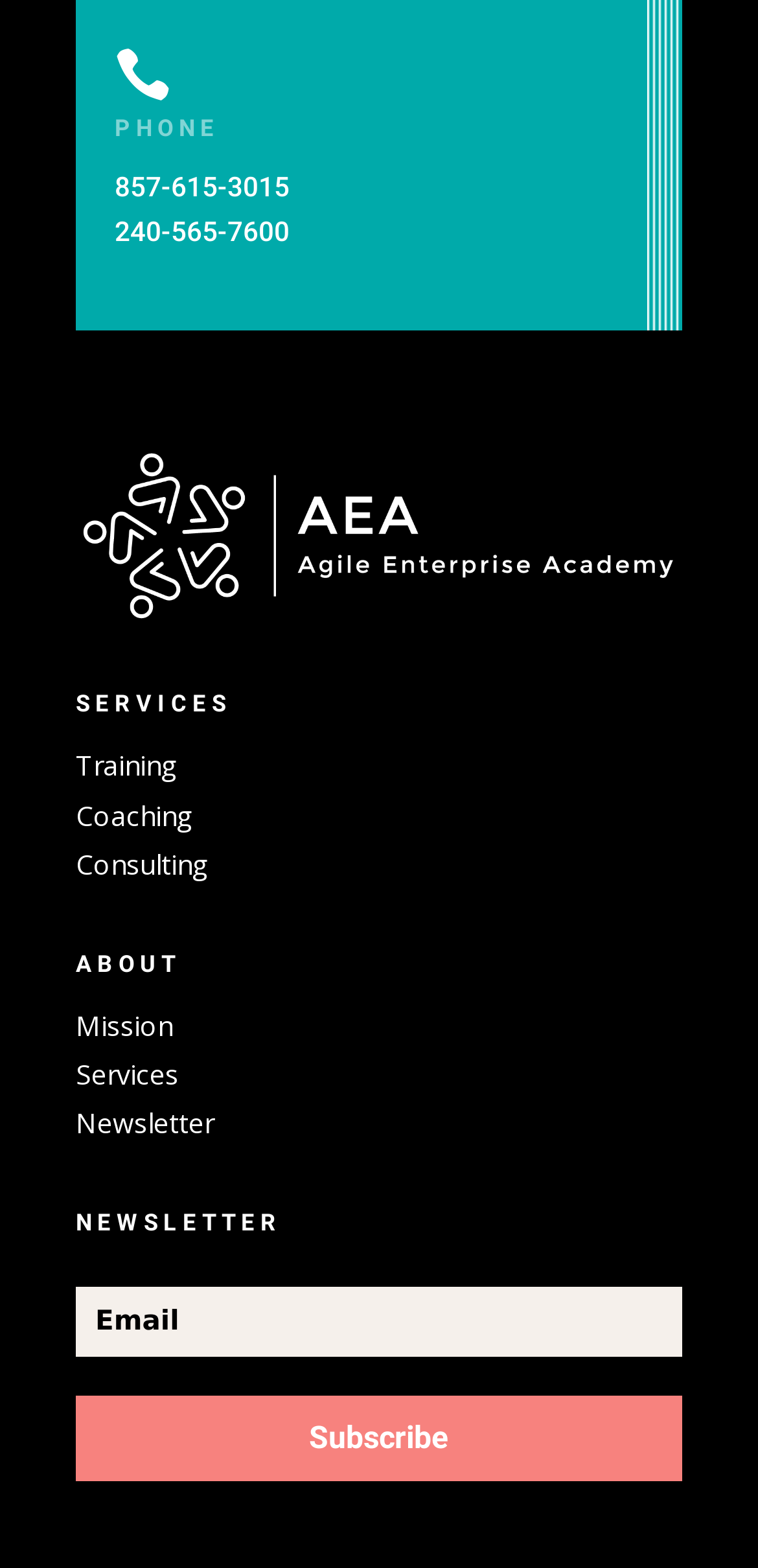What is the logo of the organization?
Please use the image to deliver a detailed and complete answer.

The logo of the organization is an image with the text 'AEA LOGO-white', which is located at the top of the webpage. The logo is likely an important part of the organization's branding and identity.